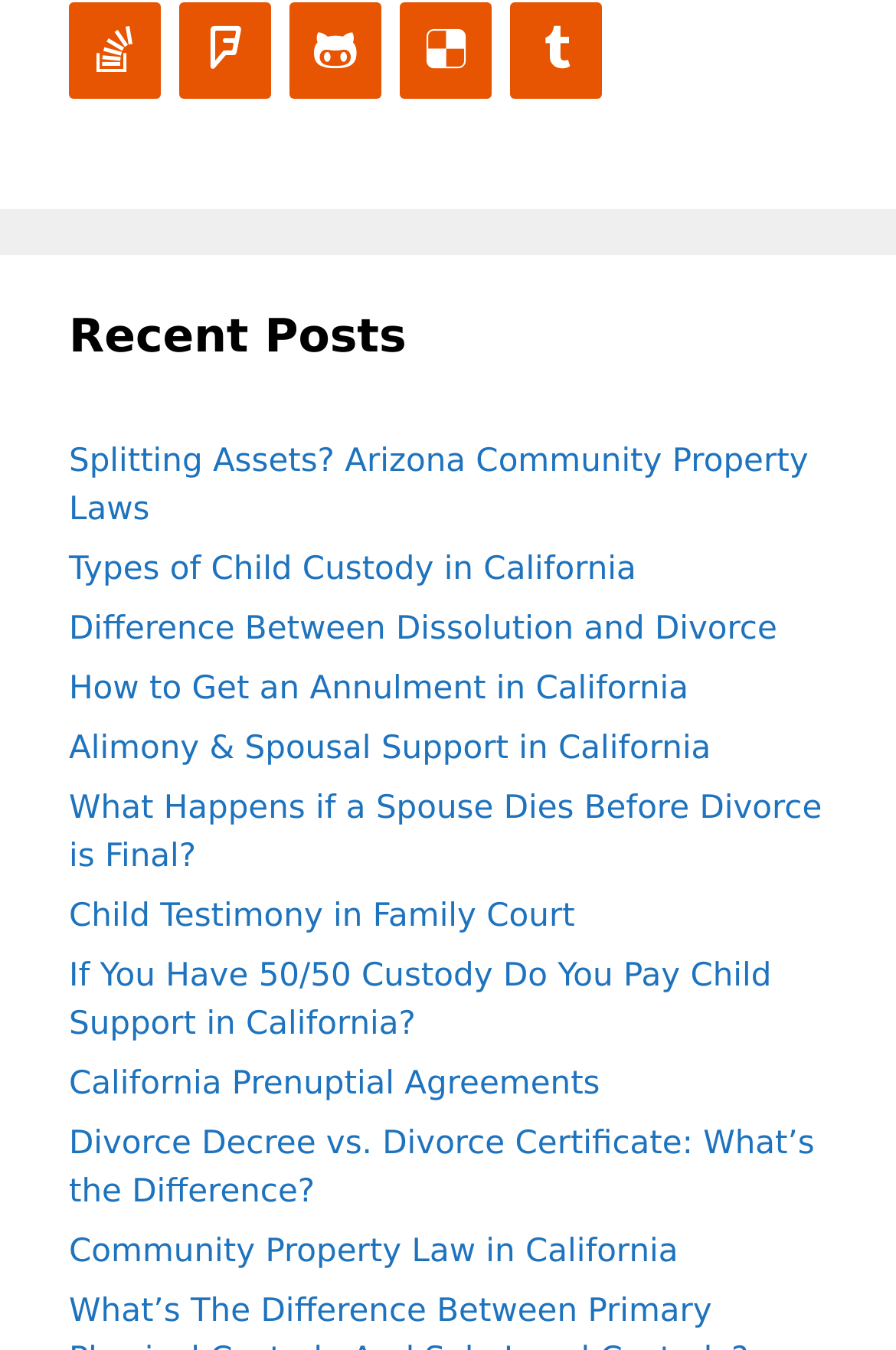Locate the bounding box coordinates of the clickable area to execute the instruction: "check out Community Property Law in California". Provide the coordinates as four float numbers between 0 and 1, represented as [left, top, right, bottom].

[0.077, 0.914, 0.757, 0.941]